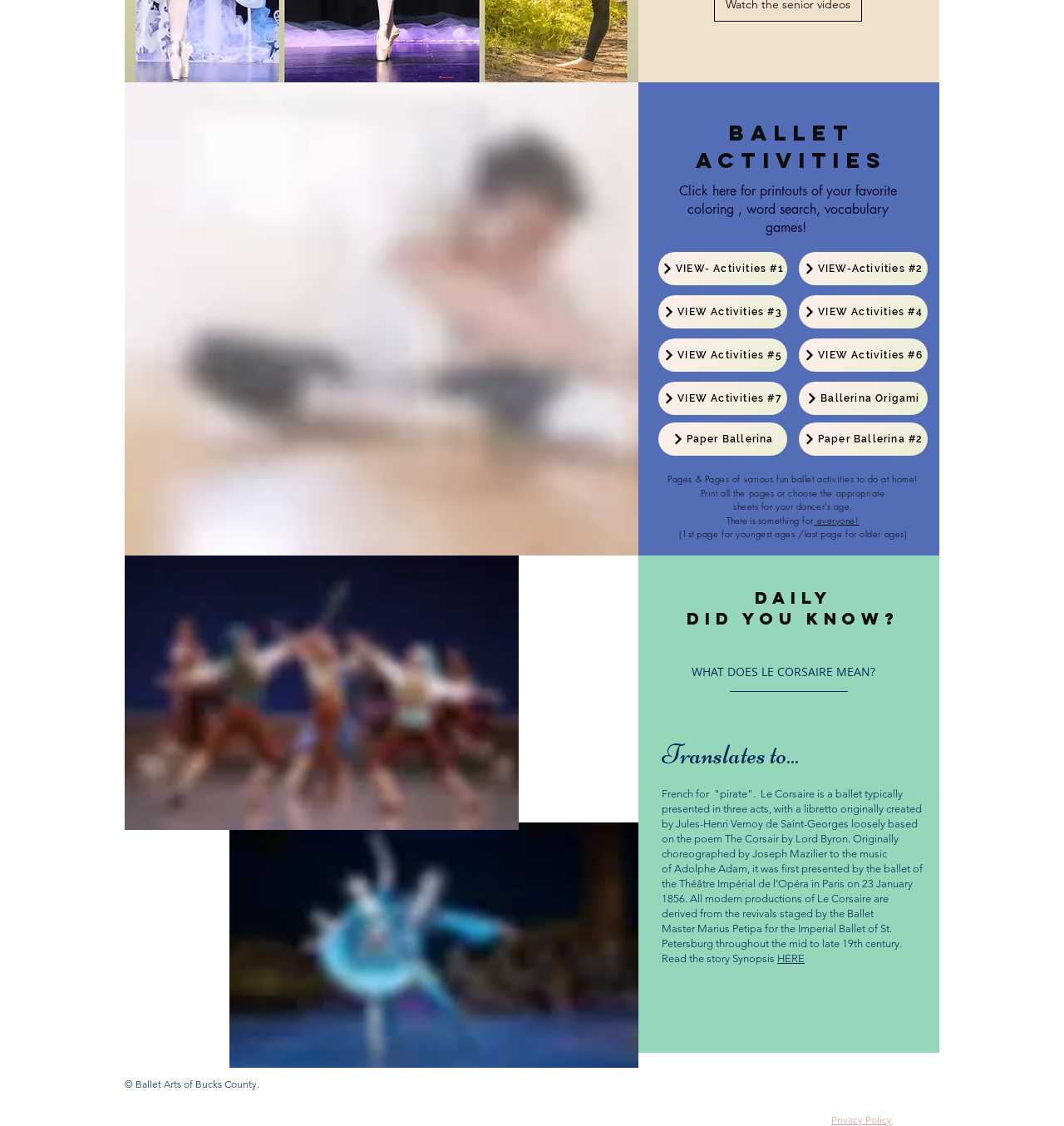Using the description "libretto", predict the bounding box of the relevant HTML element.

[0.755, 0.713, 0.788, 0.724]